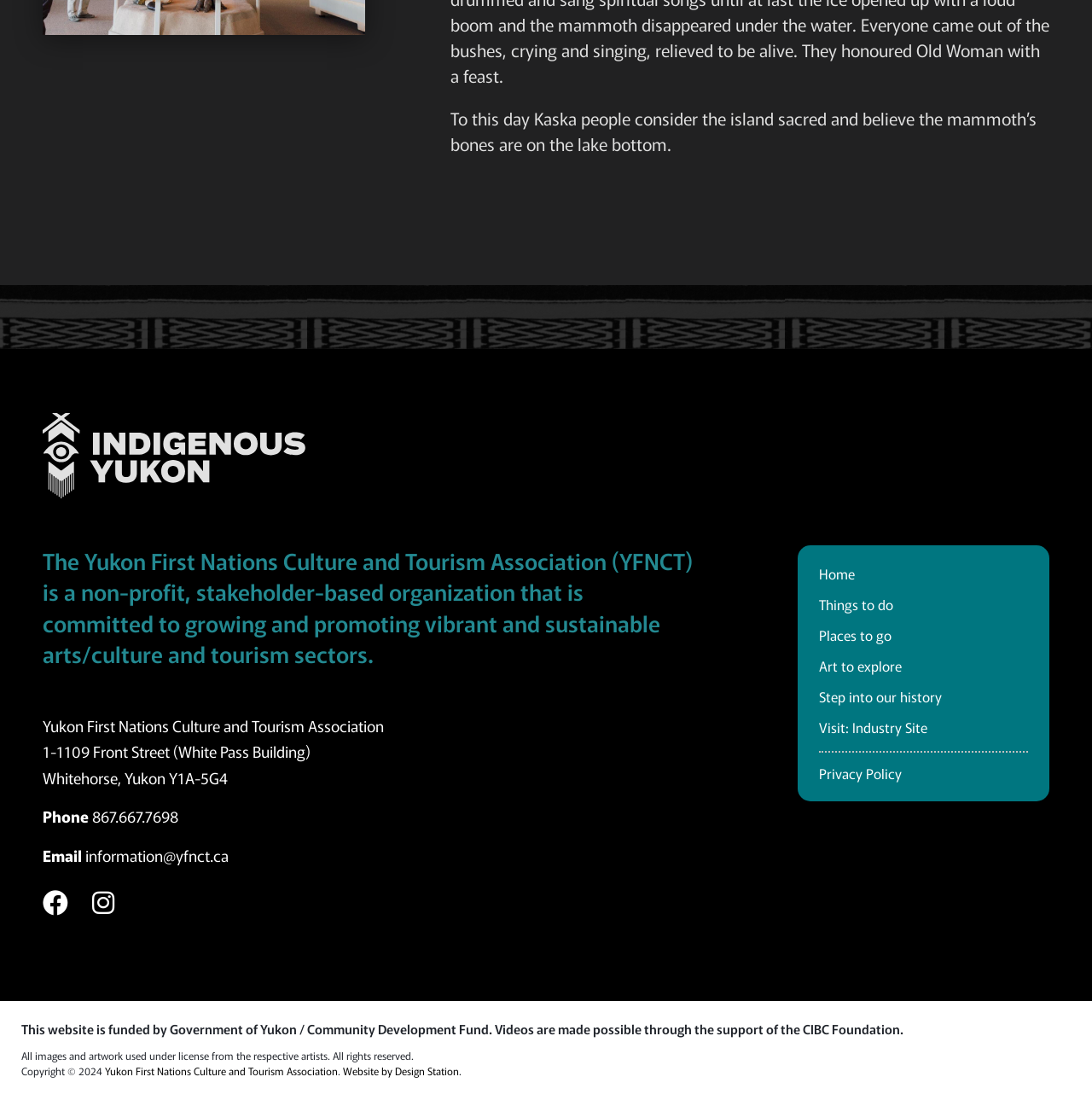Based on the element description Website by Design Station, identify the bounding box coordinates for the UI element. The coordinates should be in the format (top-left x, top-left y, bottom-right x, bottom-right y) and within the 0 to 1 range.

[0.314, 0.967, 0.42, 0.98]